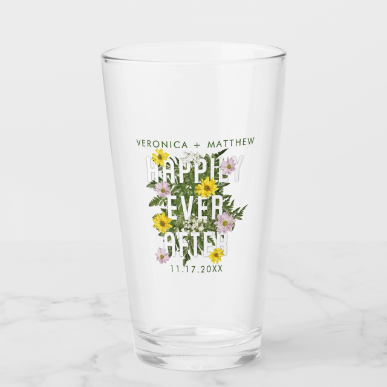What is the theme of the design?
Using the image, respond with a single word or phrase.

Fresh and natural